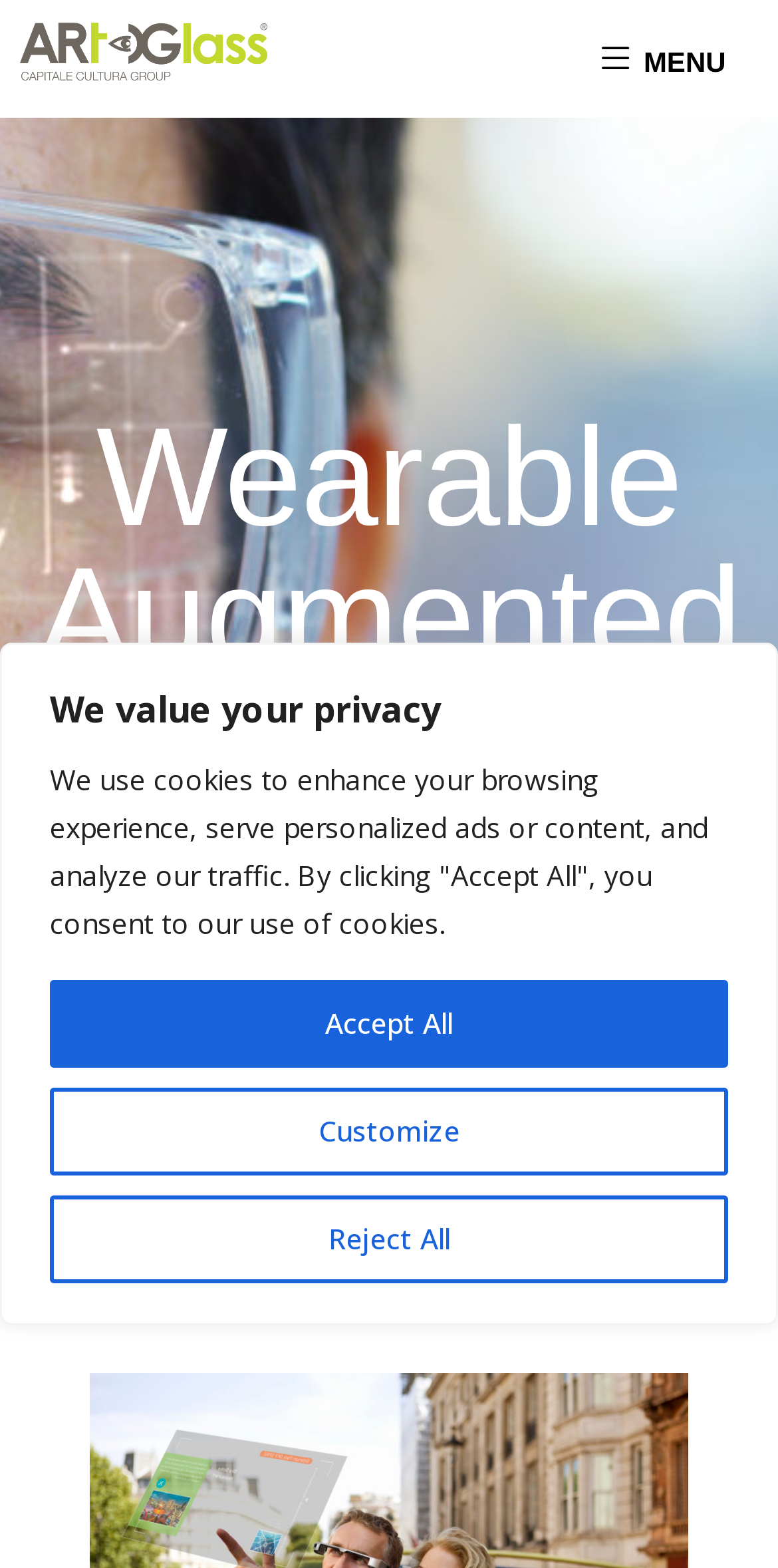What is the topic of the webpage? Please answer the question using a single word or phrase based on the image.

Augmented Reality on smart glasses